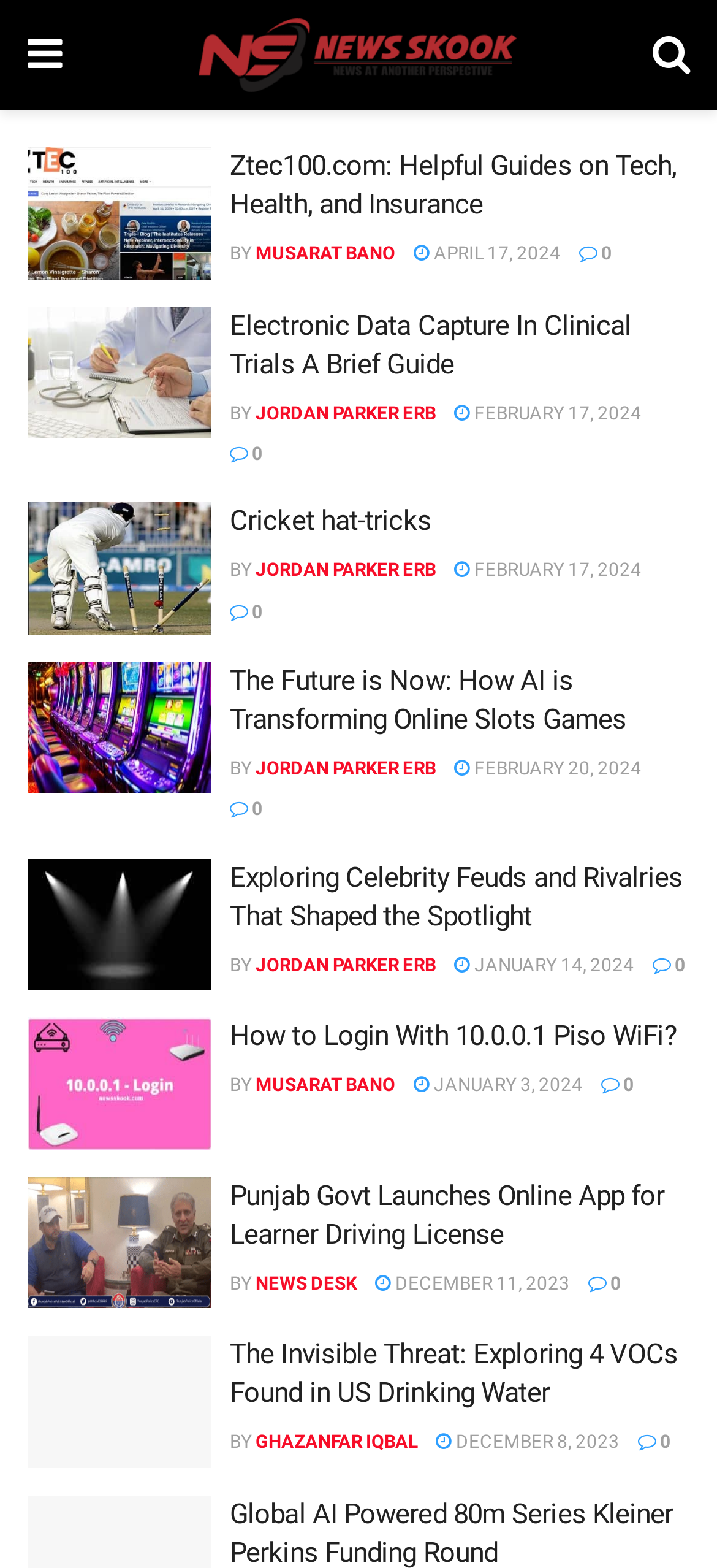Give a succinct answer to this question in a single word or phrase: 
What is the date of the latest article?

APRIL 17, 2024